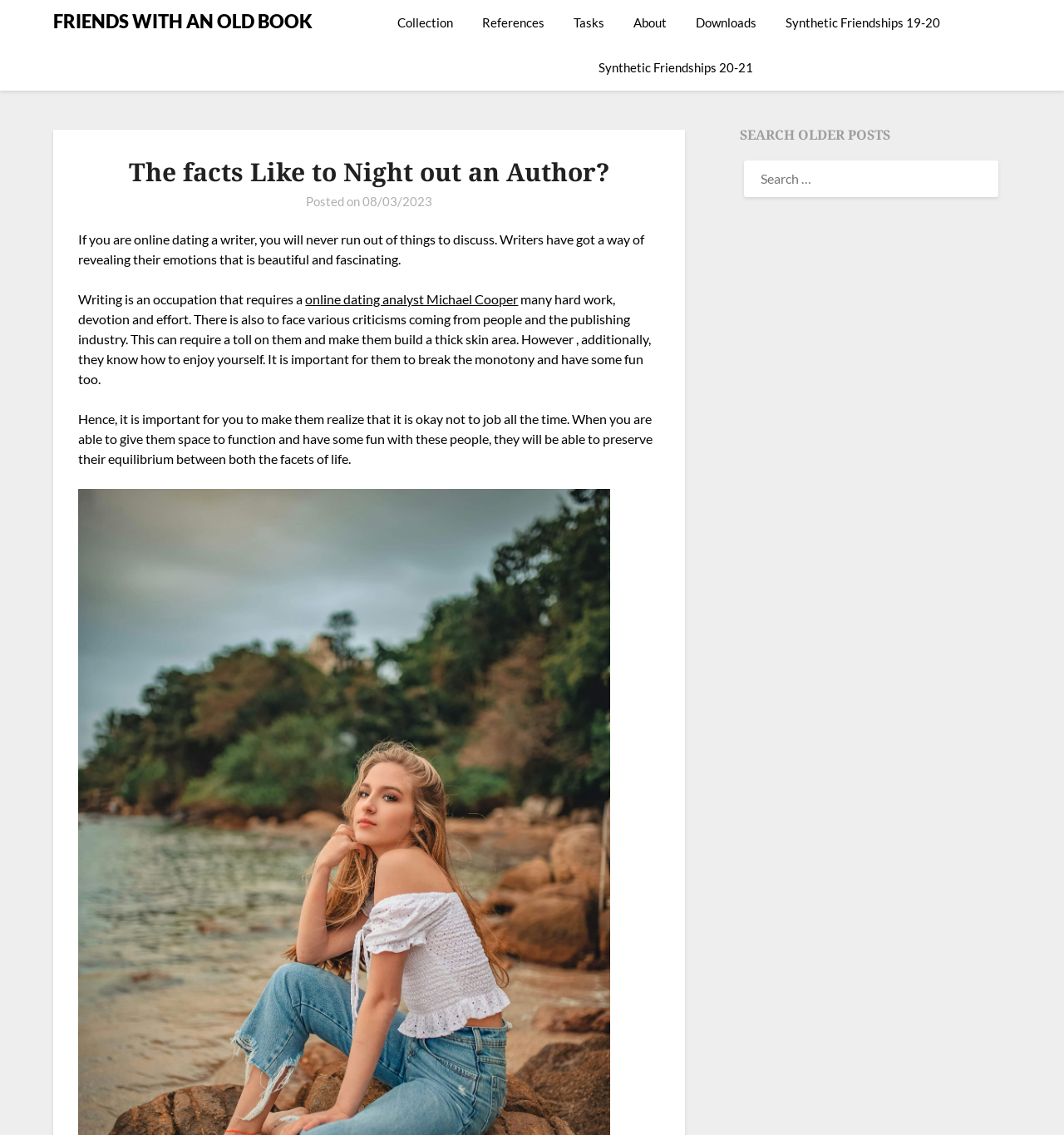What is the occupation of the person being discussed?
Craft a detailed and extensive response to the question.

I found the occupation of the person being discussed by reading the text 'If you are online dating a writer, you will never run out of things to discuss.' which implies that the person being discussed is a writer.